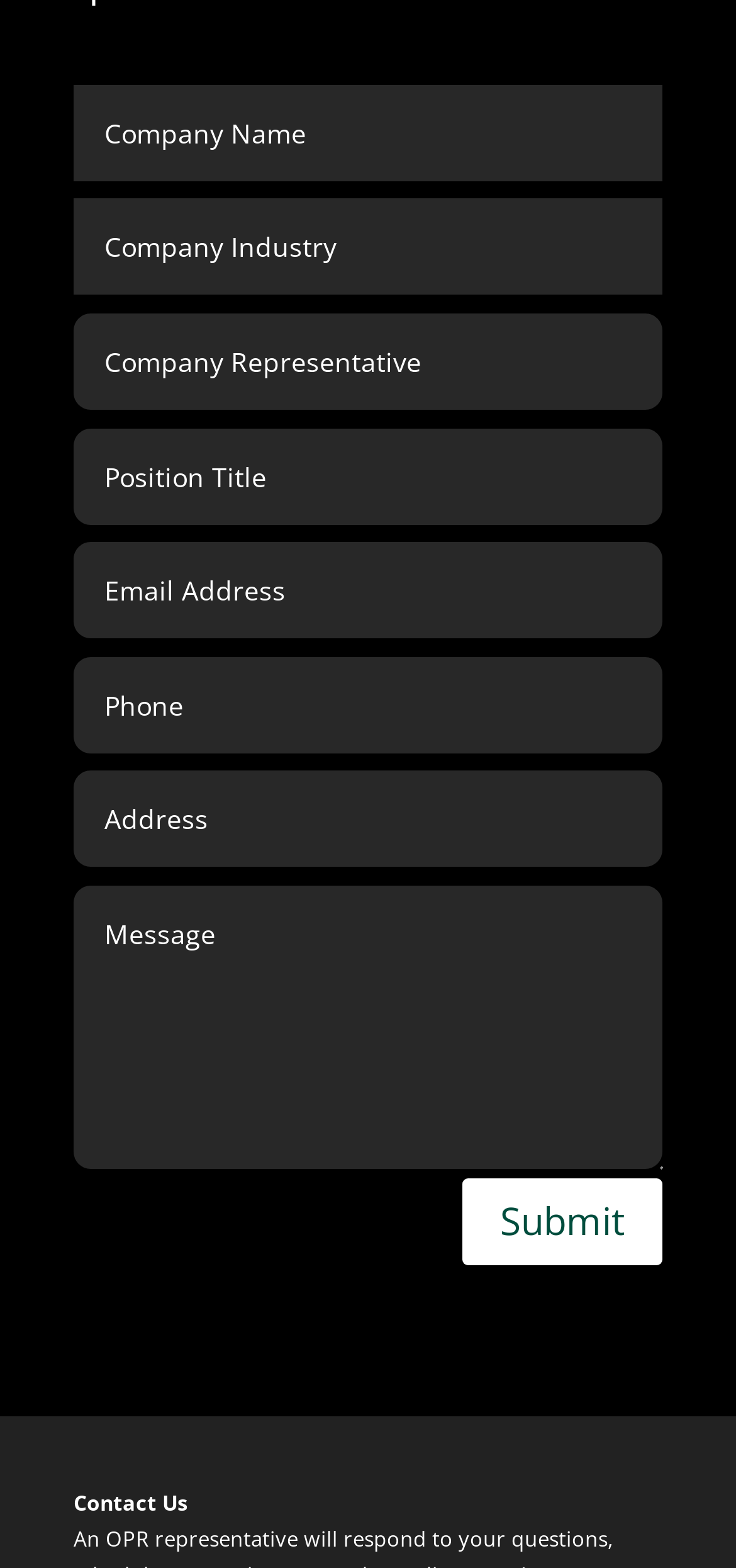How many elements are there in total?
Look at the screenshot and respond with a single word or phrase.

10